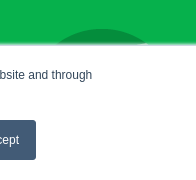What is the purpose of the privacy notice?
Based on the image, provide a one-word or brief-phrase response.

To inform visitors about cookie practices